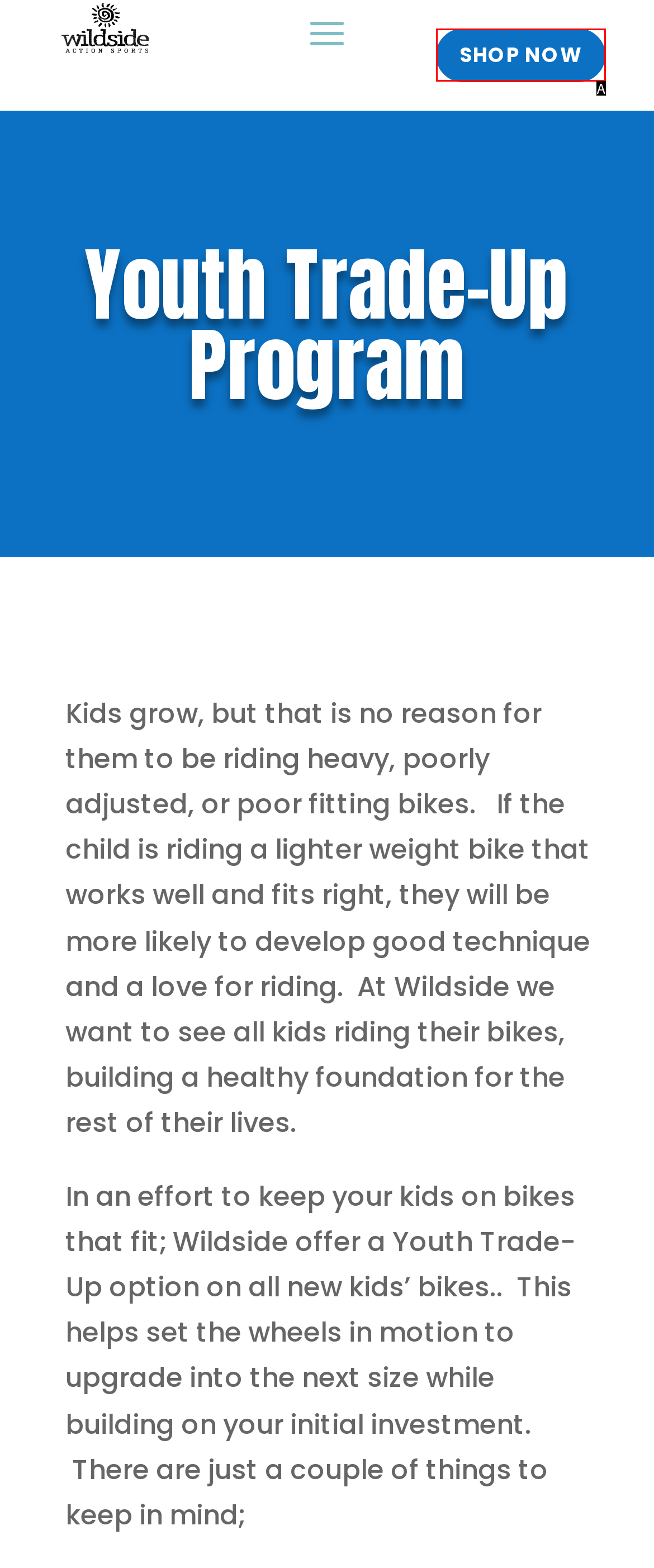Find the option that matches this description: SHOP NOW
Provide the corresponding letter directly.

A